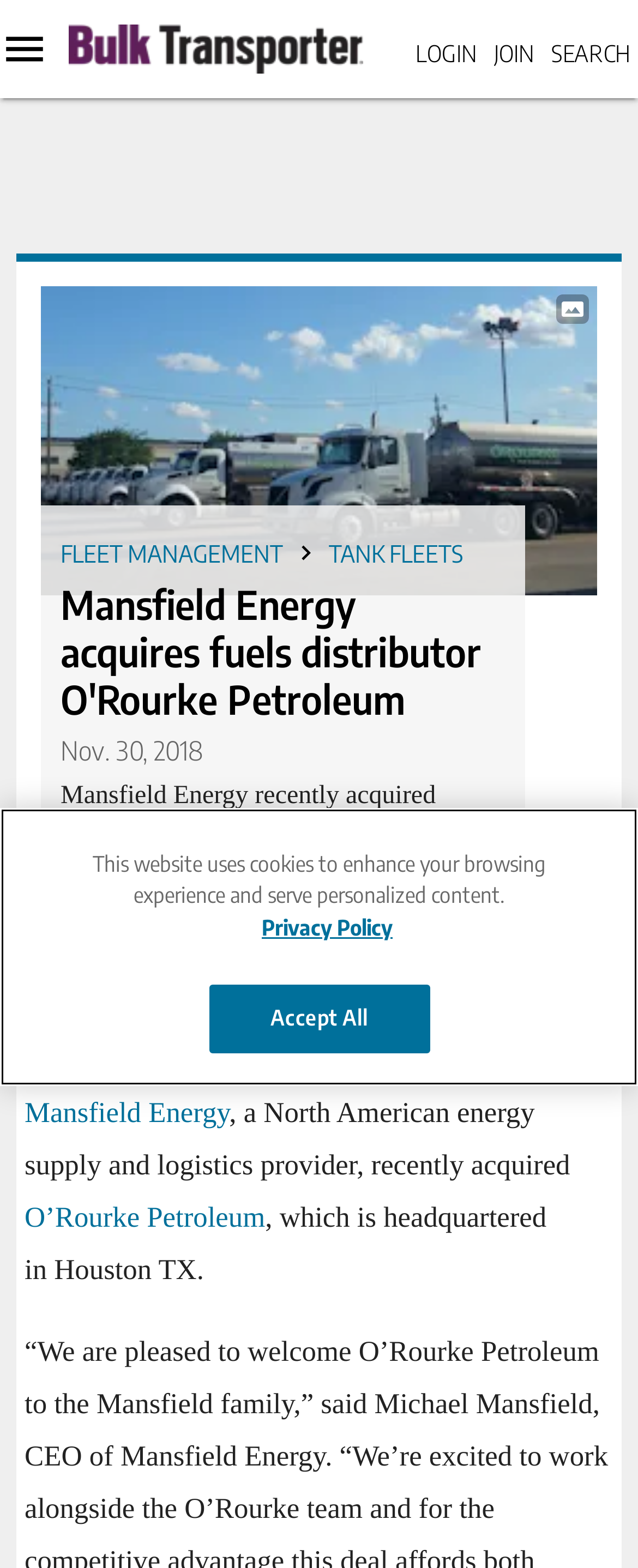Give a succinct answer to this question in a single word or phrase: 
What is the date of the article about Mansfield Energy acquiring O'Rourke Petroleum?

Nov. 30, 2018